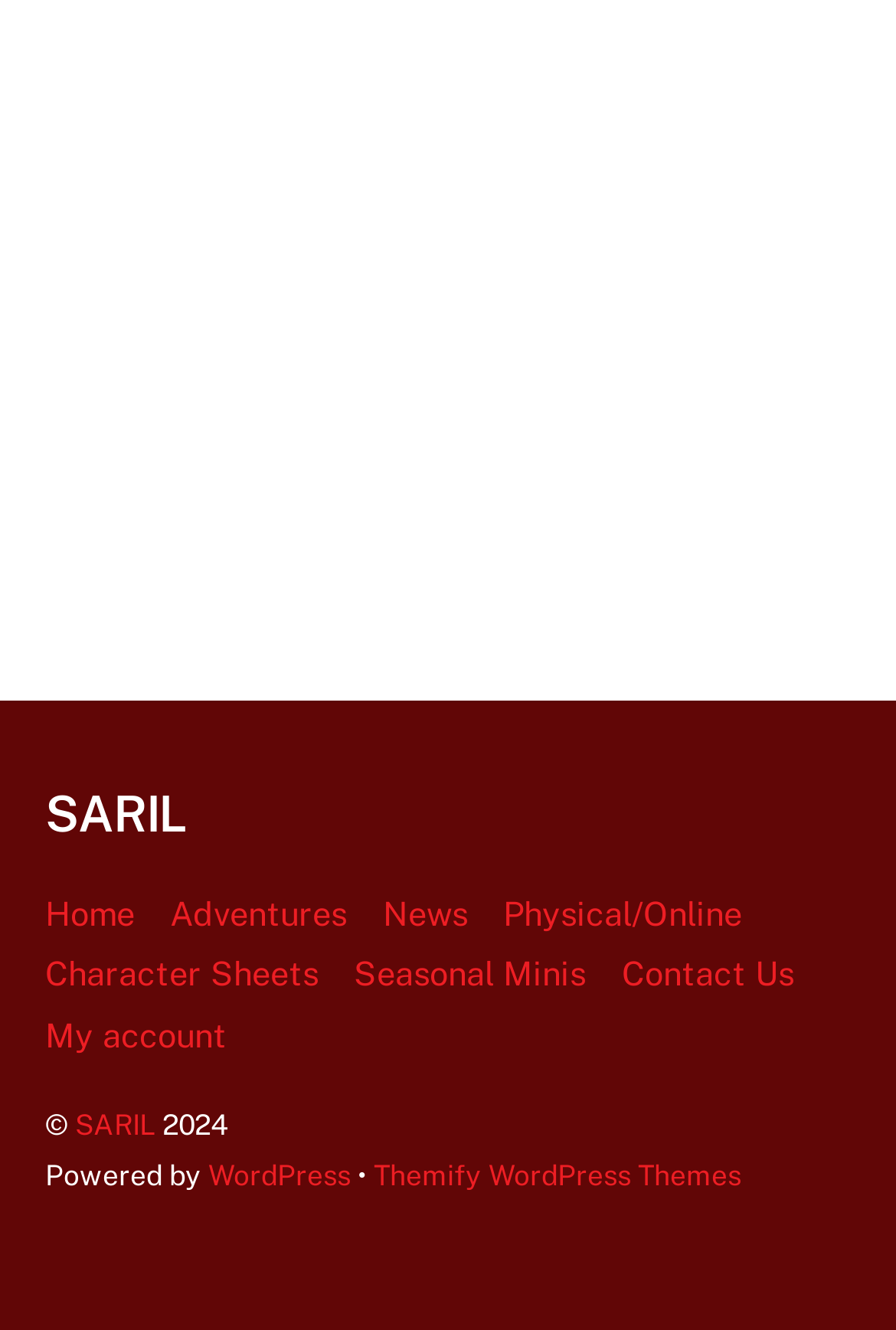Pinpoint the bounding box coordinates of the clickable element needed to complete the instruction: "go to home page". The coordinates should be provided as four float numbers between 0 and 1: [left, top, right, bottom].

[0.05, 0.672, 0.15, 0.701]